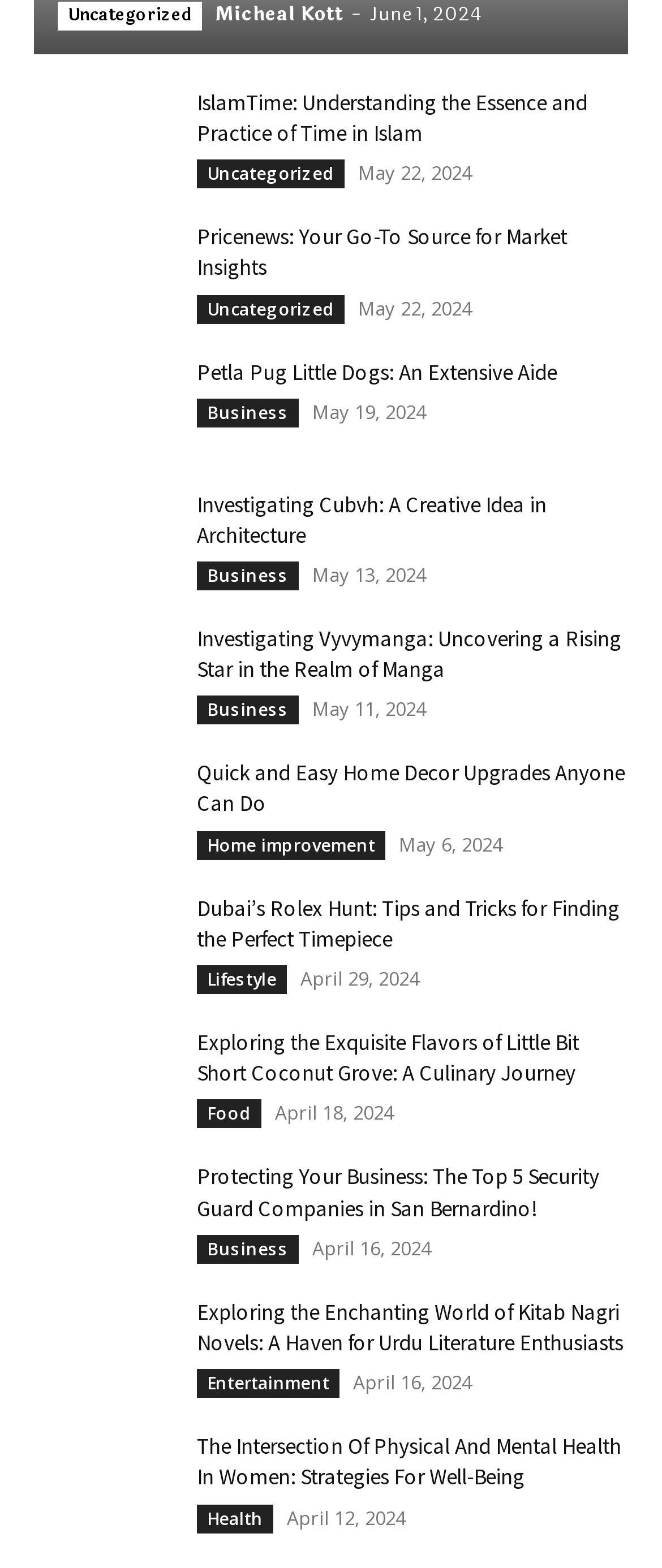What is the date of the second article?
Can you offer a detailed and complete answer to this question?

The date of the second article is 'May 22, 2024' because the StaticText 'May 22, 2024' is located below the heading 'Pricenews: Your Go-To Source for Market Insights'.